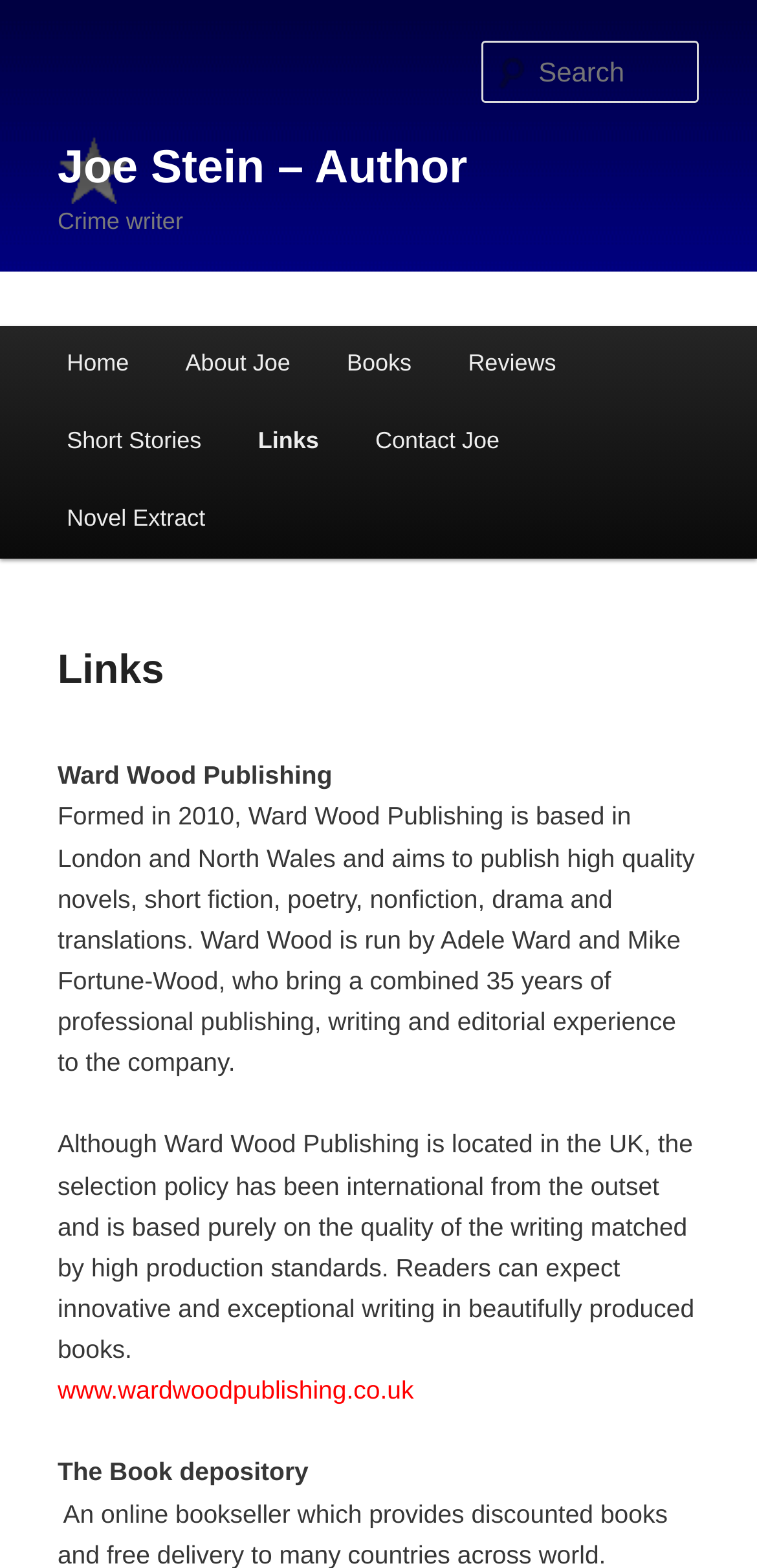Identify the bounding box coordinates for the region of the element that should be clicked to carry out the instruction: "Search for something". The bounding box coordinates should be four float numbers between 0 and 1, i.e., [left, top, right, bottom].

[0.637, 0.026, 0.924, 0.066]